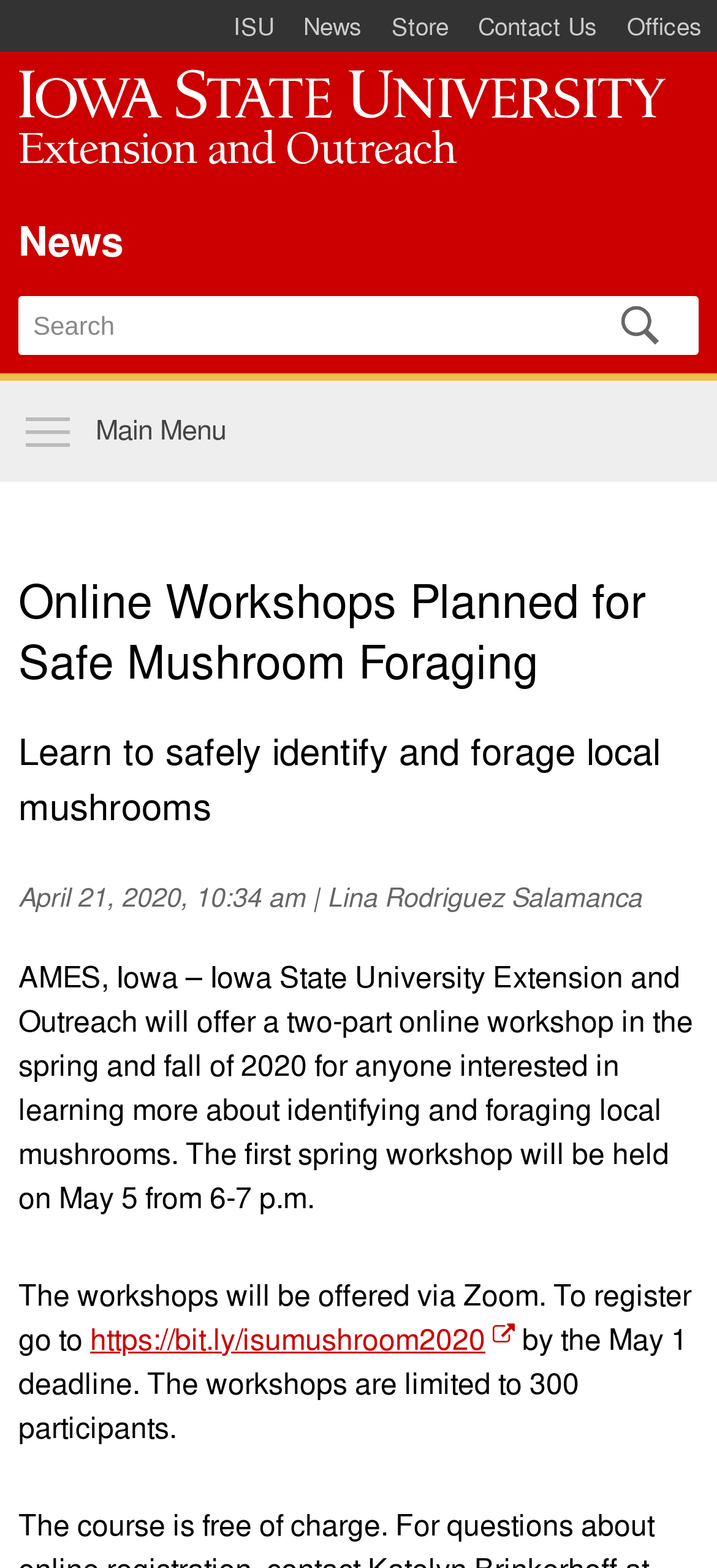Could you determine the bounding box coordinates of the clickable element to complete the instruction: "Search for something"? Provide the coordinates as four float numbers between 0 and 1, i.e., [left, top, right, bottom].

[0.026, 0.189, 0.974, 0.227]